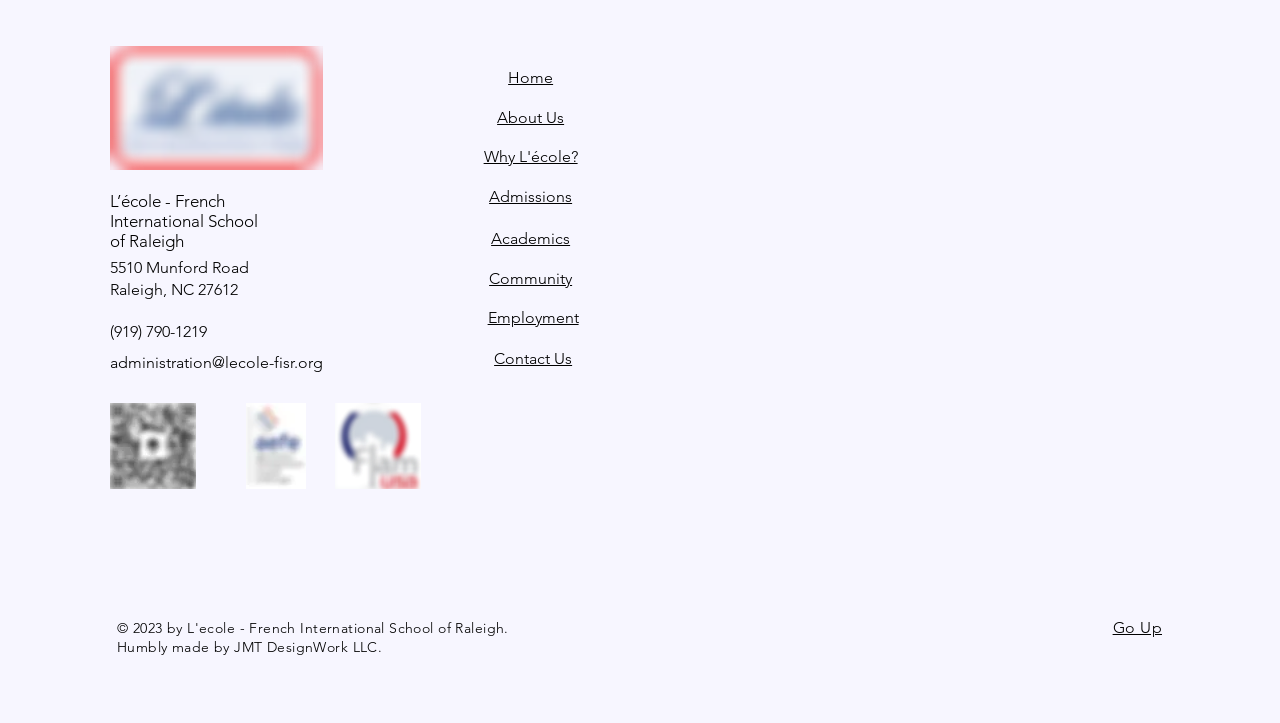Based on the image, give a detailed response to the question: How many social media links are there?

There are three social media links, which can be found in the generic elements with the images 'Social media', 'Ancien Logo AEFE', and 'FLAM' at the top of the webpage.